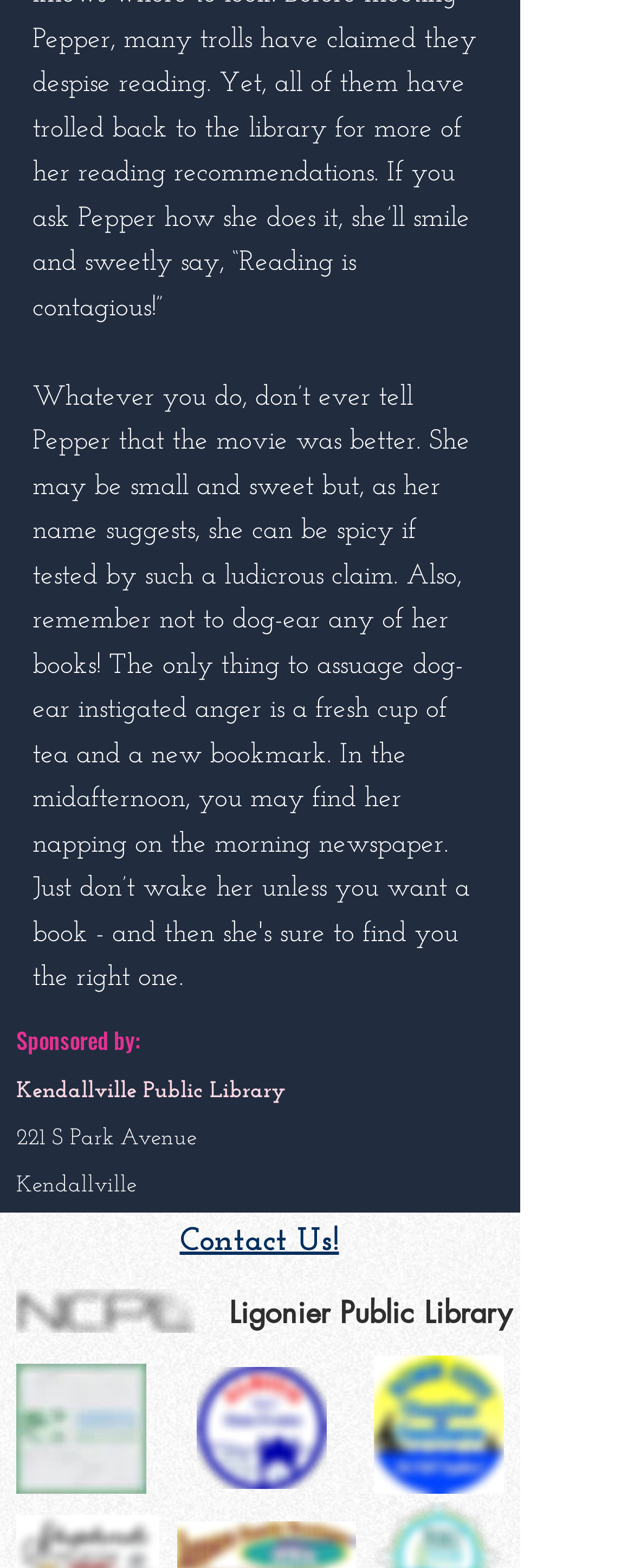Answer the question with a single word or phrase: 
How many images are there on the webpage?

4